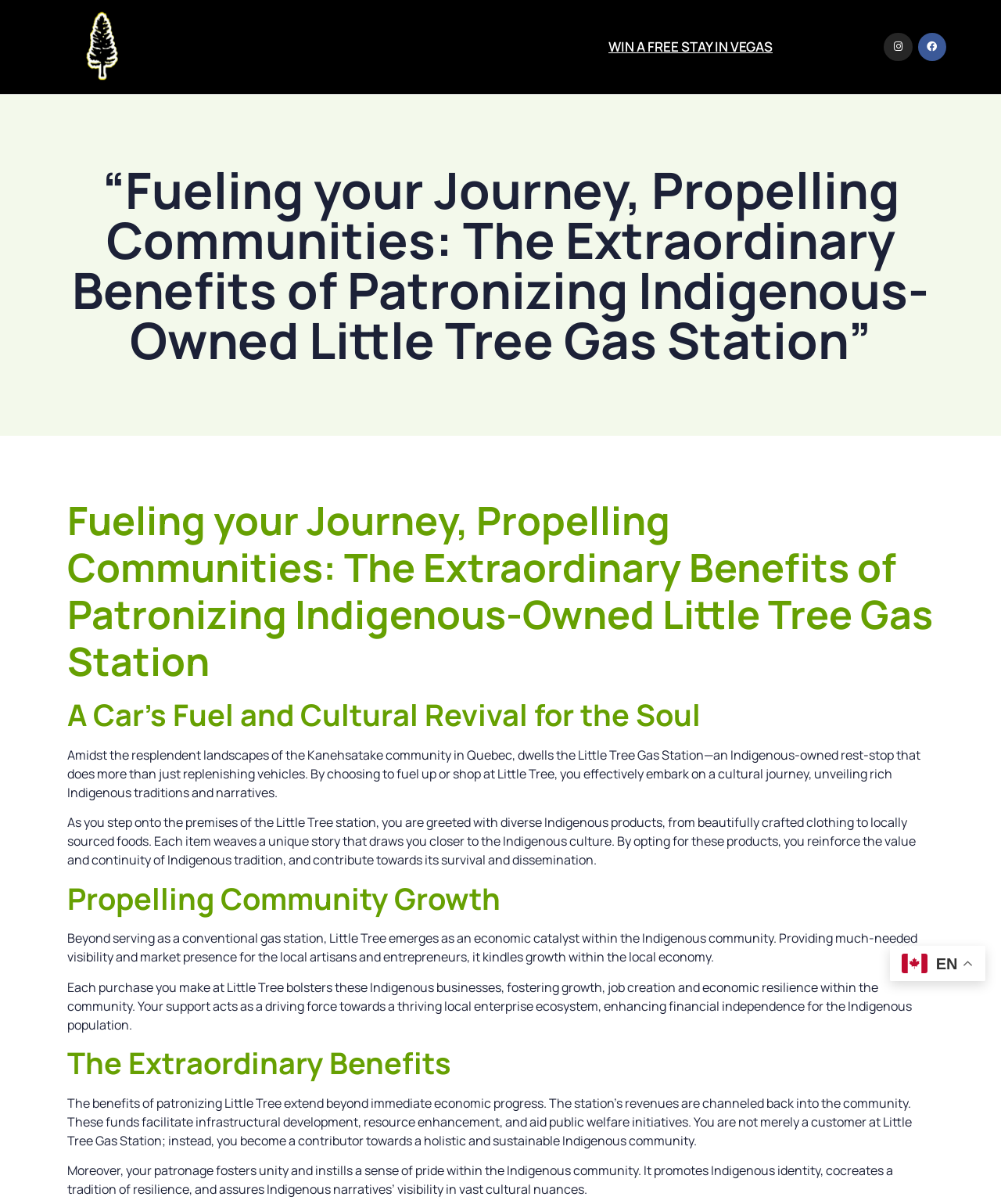Find the bounding box of the UI element described as: "Instagram". The bounding box coordinates should be given as four float values between 0 and 1, i.e., [left, top, right, bottom].

[0.883, 0.027, 0.911, 0.051]